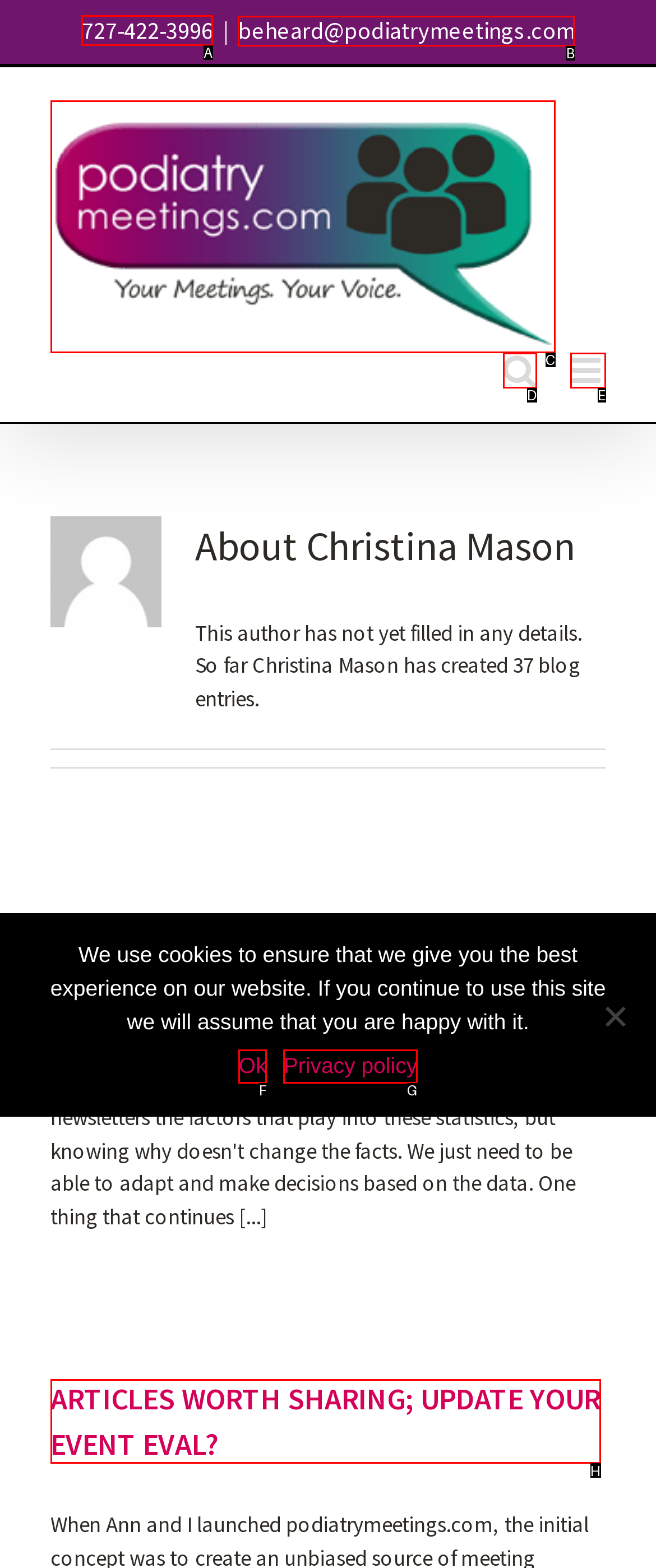Point out the letter of the HTML element you should click on to execute the task: Call the phone number
Reply with the letter from the given options.

A